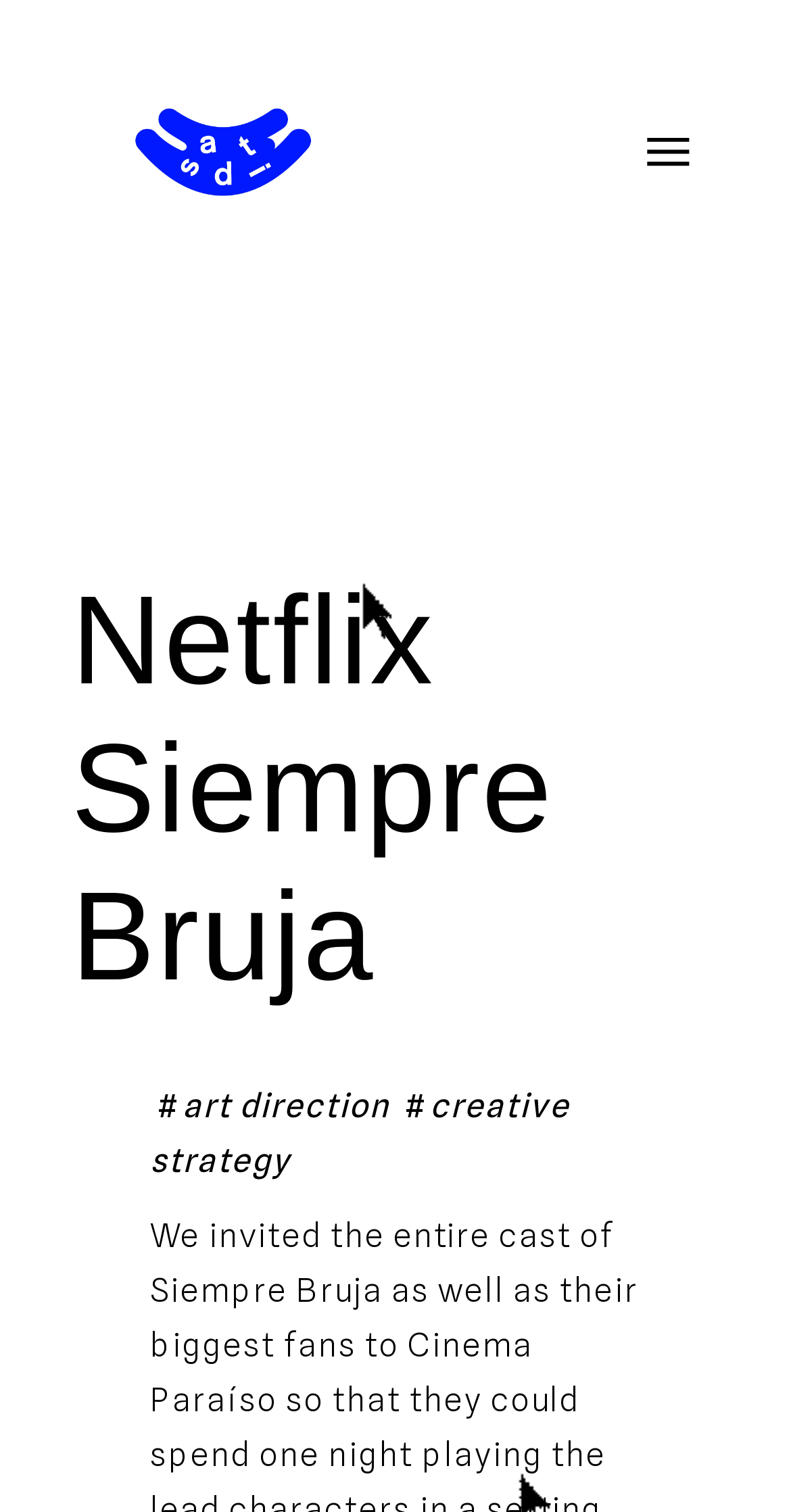Given the webpage screenshot, identify the bounding box of the UI element that matches this description: "Application for Group Membership".

None